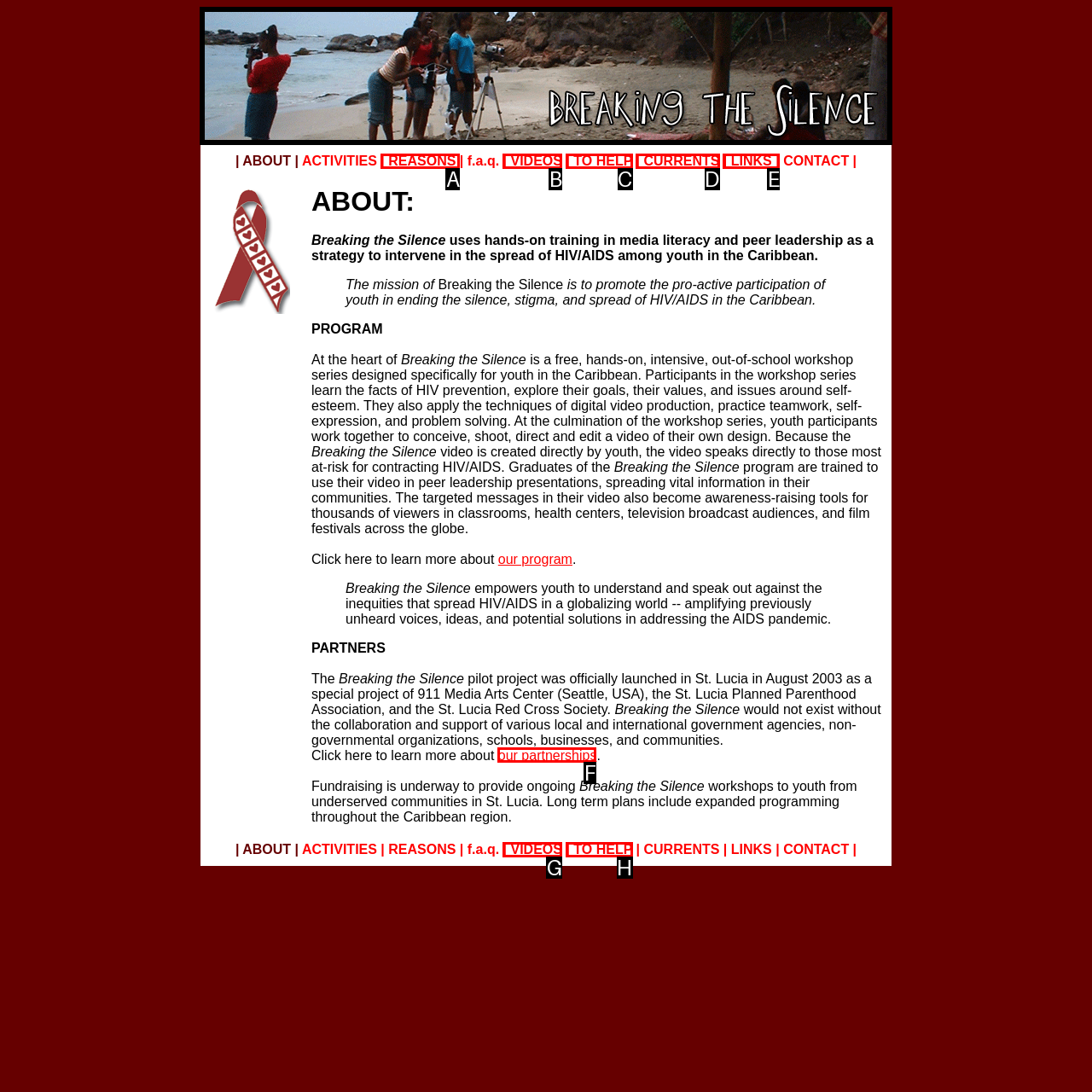Tell me which one HTML element I should click to complete the following task: Click on the our partnerships link Answer with the option's letter from the given choices directly.

F